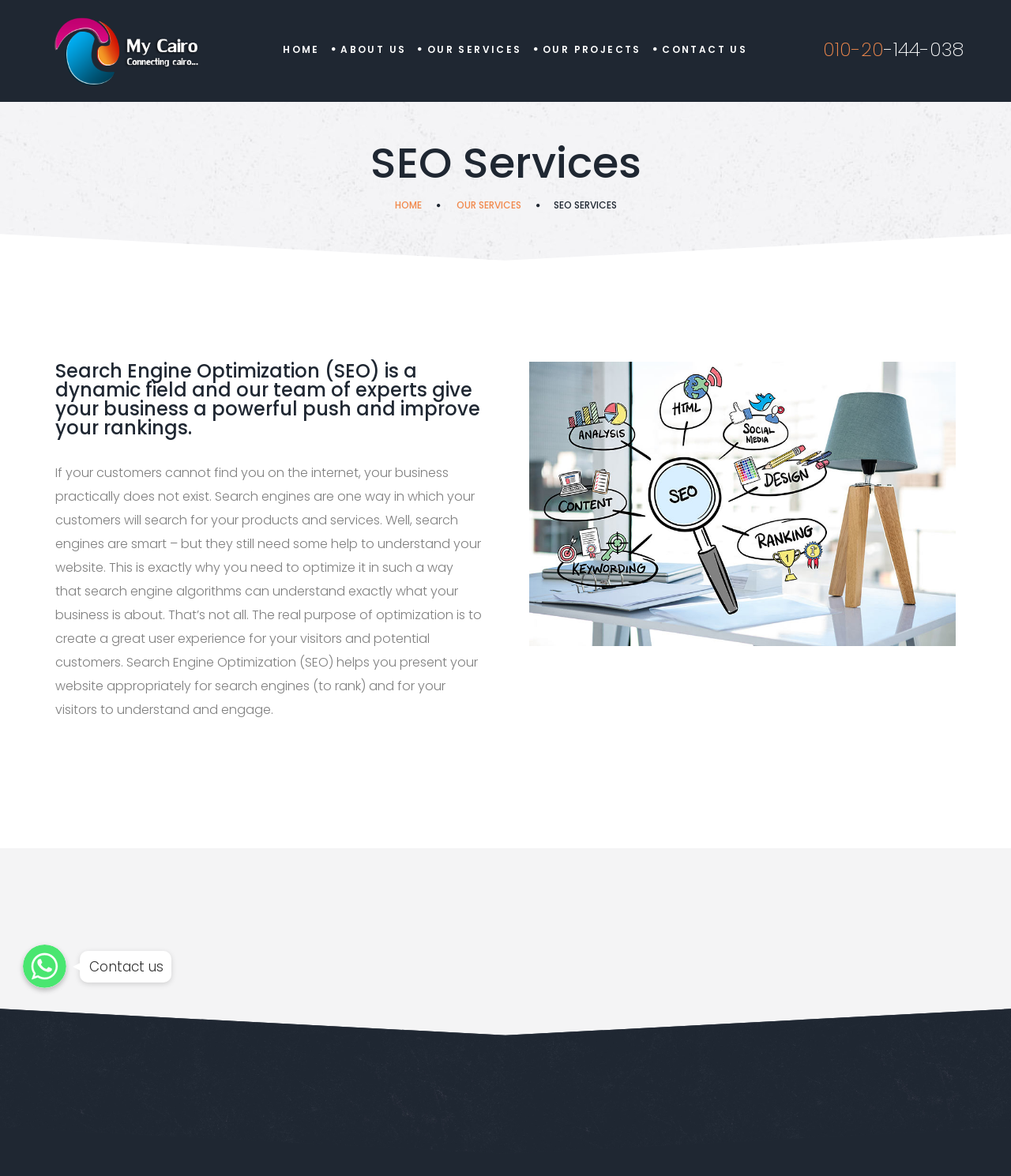What is the image on the webpage about?
Answer the question based on the image using a single word or a brief phrase.

SEO